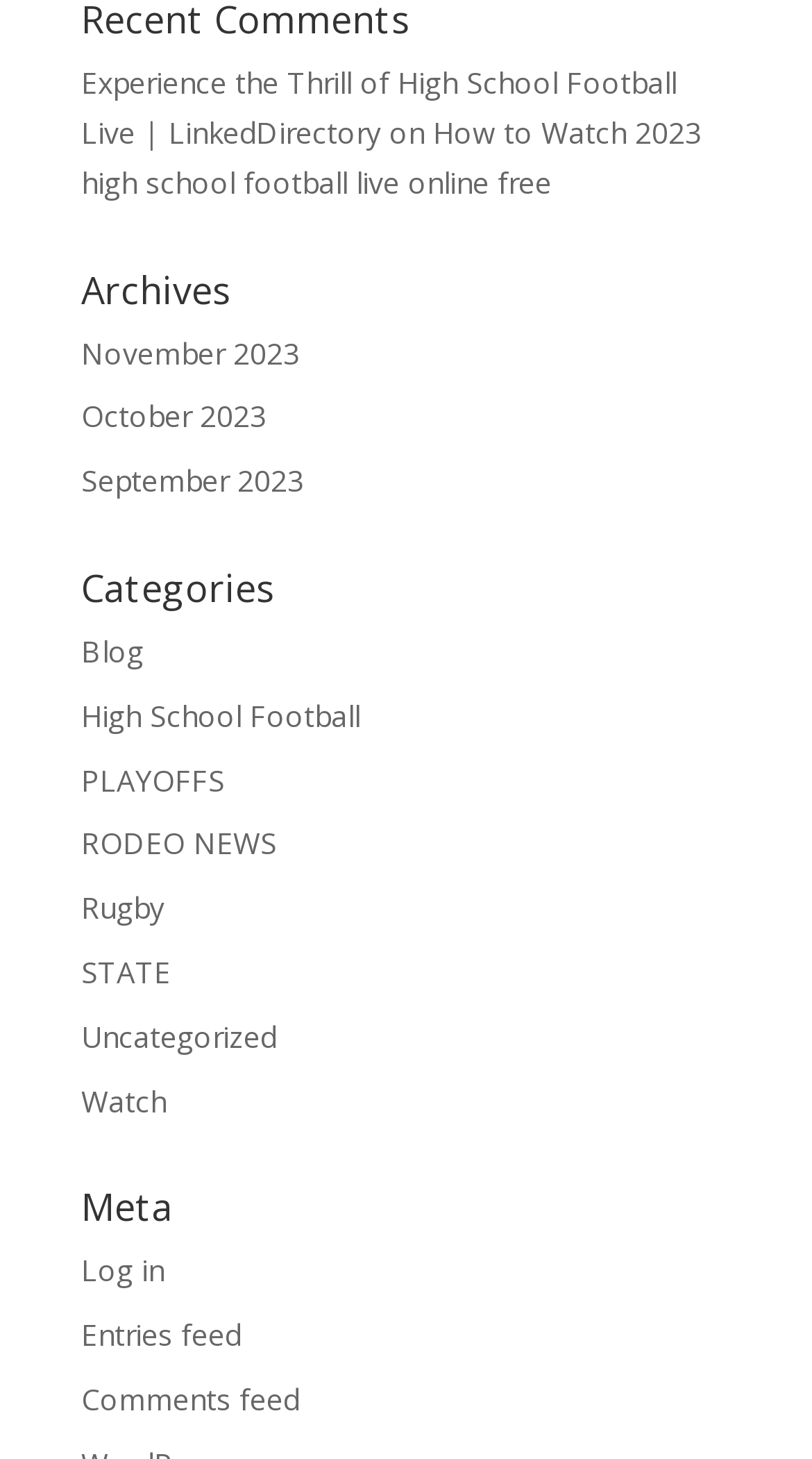Can you find the bounding box coordinates of the area I should click to execute the following instruction: "Click on the Ultimate link"?

None